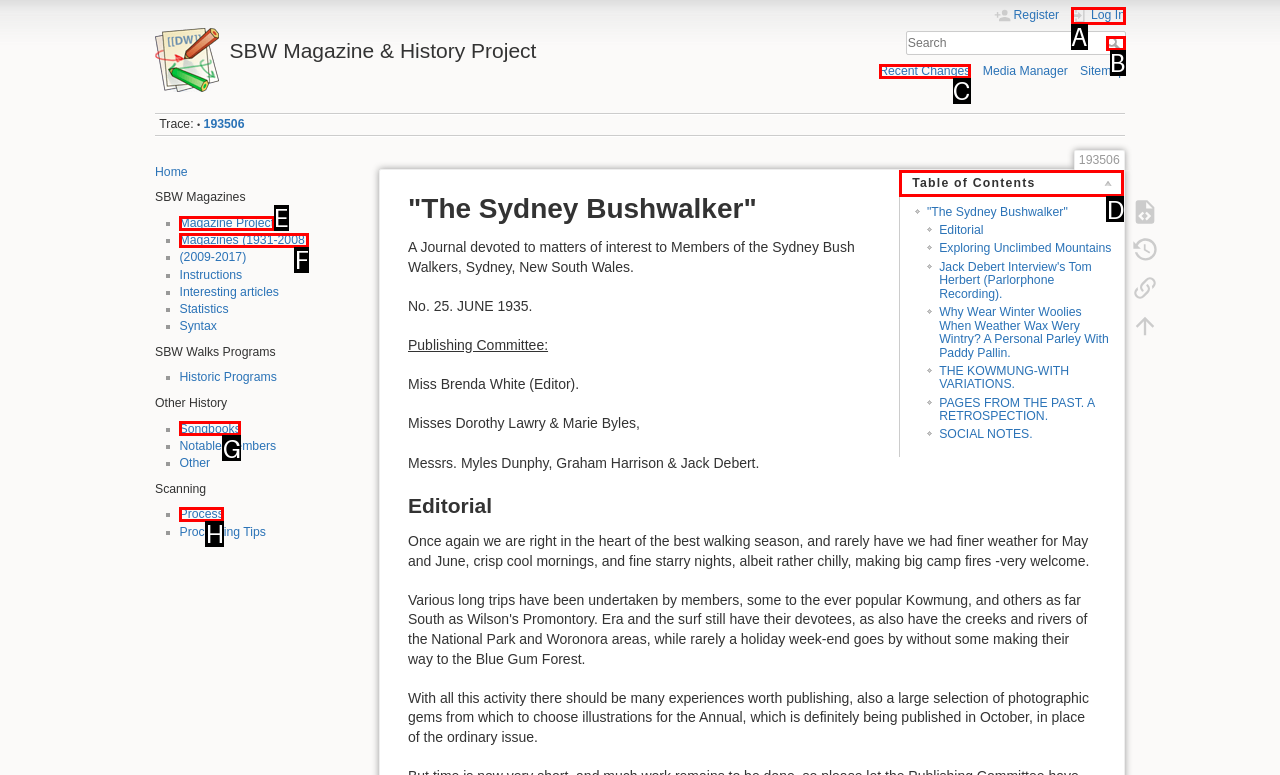Identify the HTML element I need to click to complete this task: Expand the 'What can I expect at my first exam?' section Provide the option's letter from the available choices.

None